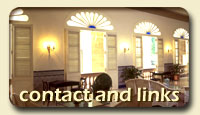What is the atmosphere of the space?
Answer the question with as much detail as possible.

The image captures inviting windows adorned with decorative arches, allowing natural light to flood the room, enhancing the cozy atmosphere, which is further complemented by the elegant furnishings.